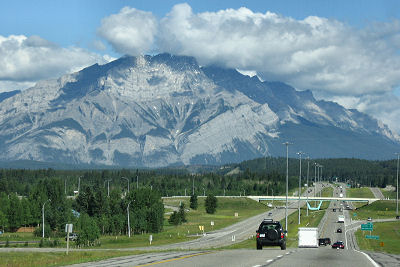Create a detailed narrative of what is happening in the image.

This captivating image captures a stunning view of the majestic mountains while traveling westward towards Lake Louise, highlighting the beauty of the Canadian Rockies. In the foreground, a highway leads through lush greenery, while vehicles make their way along well-maintained roads. Towering above are the imposing mountain peaks, partially obscured by fluffy clouds, which emphasize the grandeur and scale of the landscape. The scene reflects the journey from Calgary, a key part of the expedition, and sets the stage for adventures in the scenic national parks ahead.